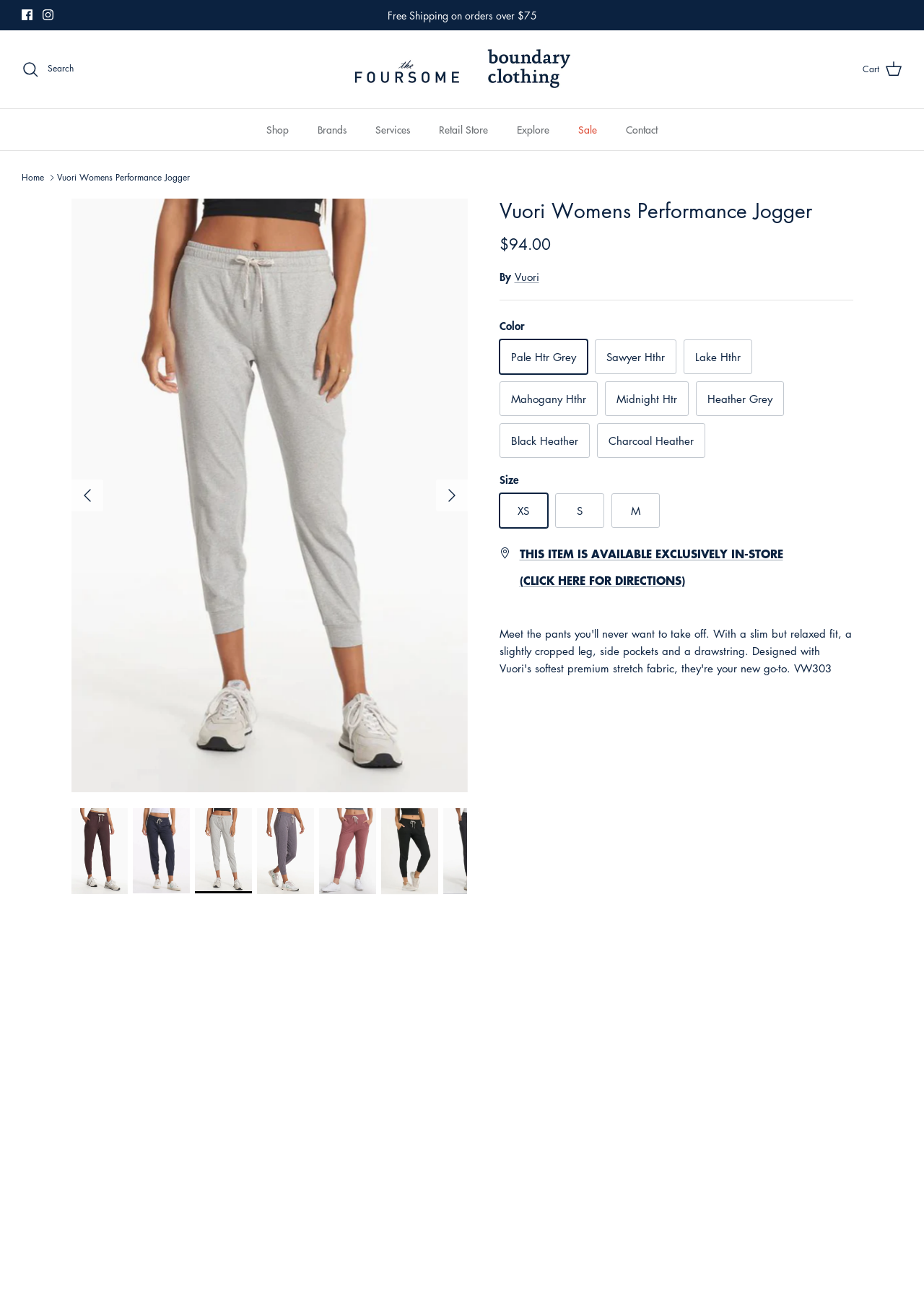Respond to the question below with a single word or phrase:
What is the current selected size?

XS